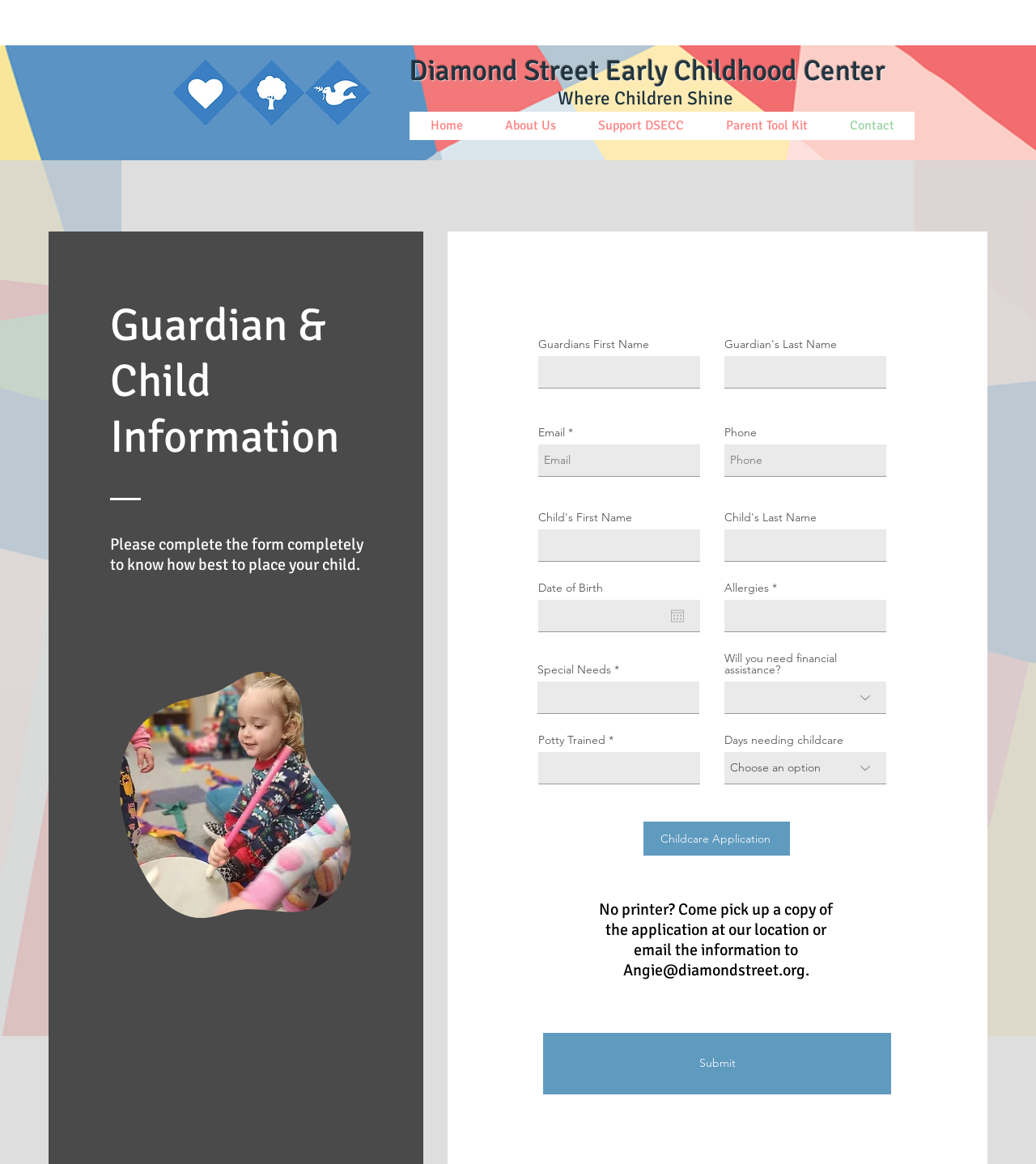Select the bounding box coordinates of the element I need to click to carry out the following instruction: "Read the verdict".

None